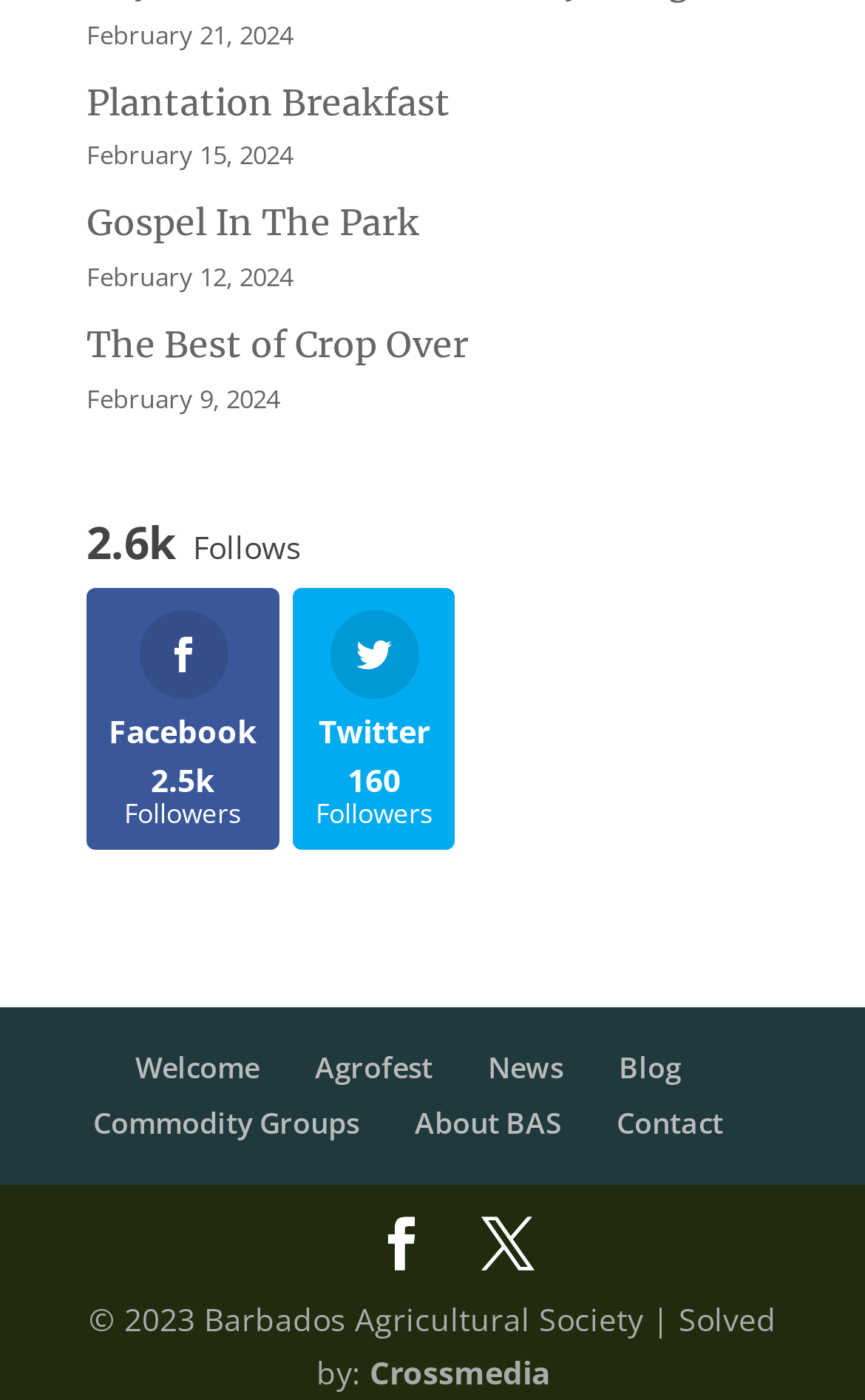Kindly determine the bounding box coordinates for the area that needs to be clicked to execute this instruction: "Read the blog".

[0.715, 0.749, 0.787, 0.777]